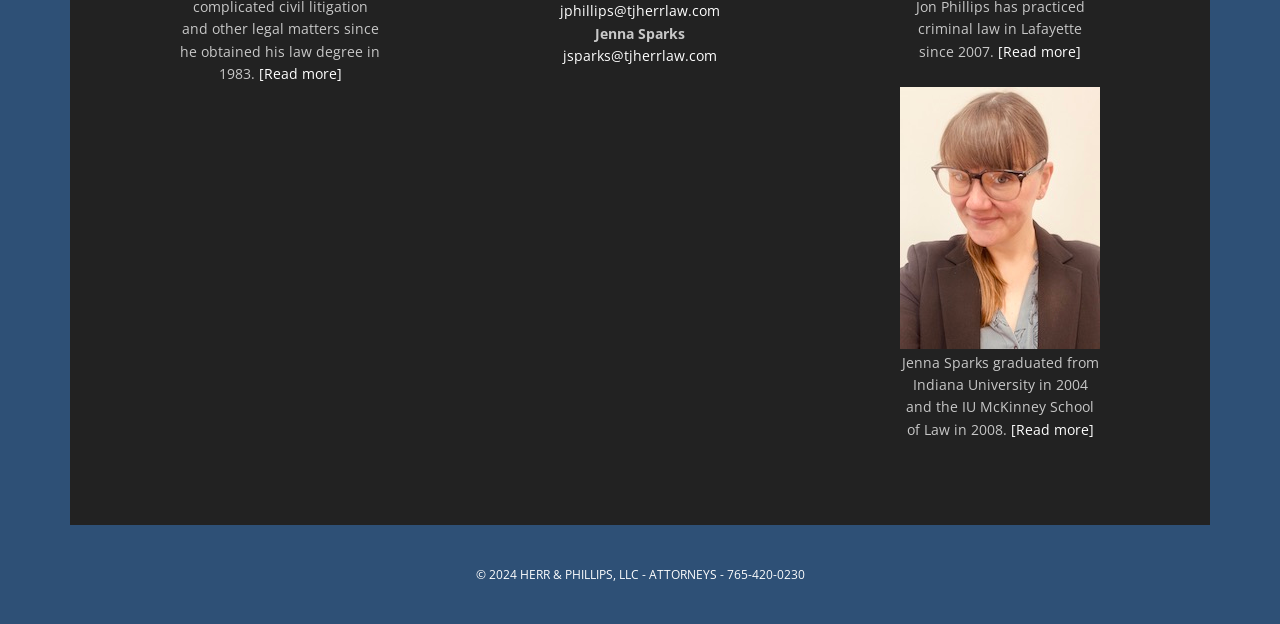Refer to the screenshot and answer the following question in detail:
What year did Jenna Sparks graduate from Indiana University?

I found the text that mentions Jenna Sparks' graduation year from Indiana University, which is 2004.